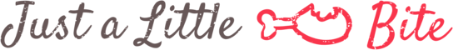What is the likely focus of the food-related platform?
Using the information from the image, provide a comprehensive answer to the question.

The caption suggests that the logo represents a food-related platform, and it is likely focused on sharing recipes and culinary creations that encourage creativity and enjoyment in cooking, as it is described as inviting viewers to explore more.